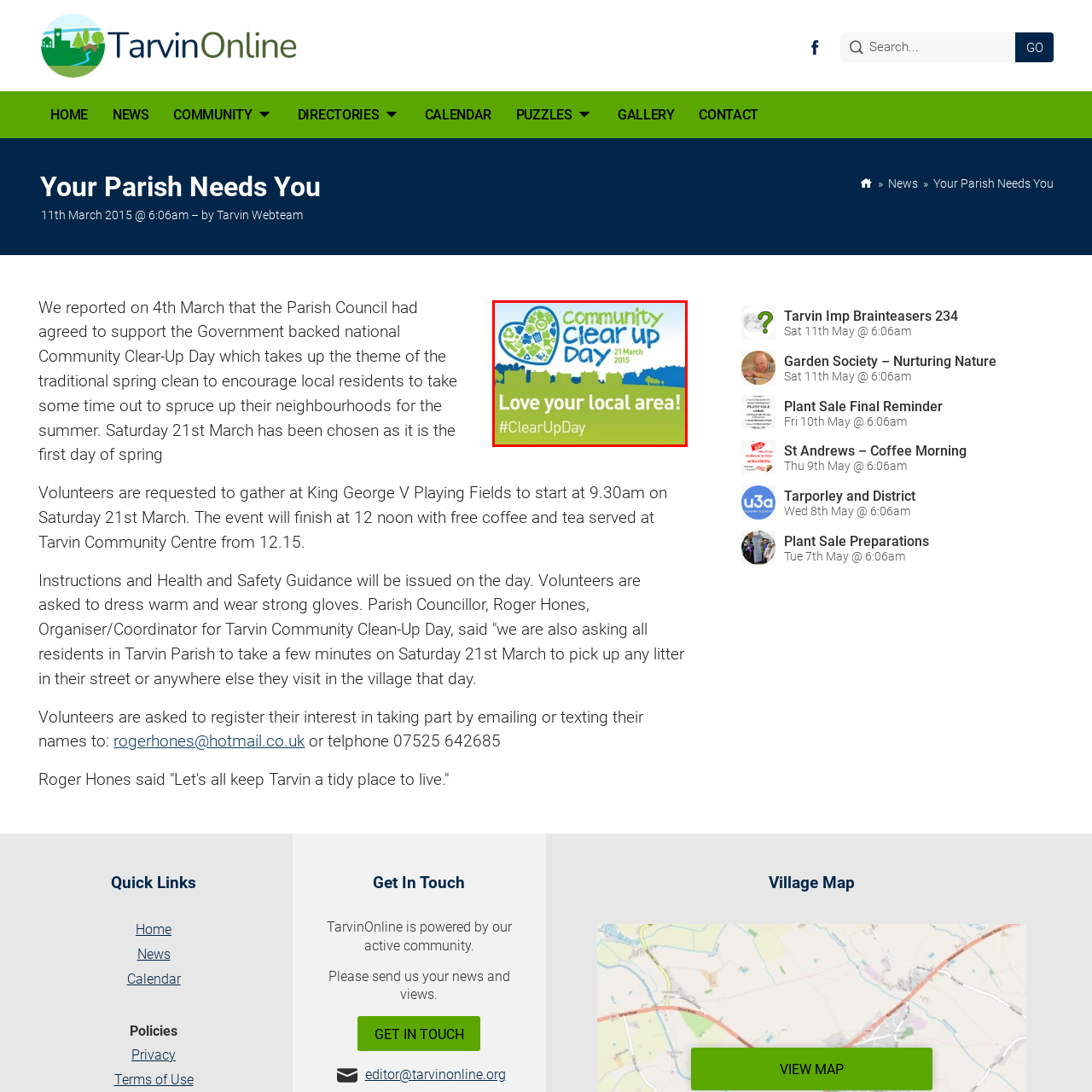What is the date of the Community Clear Up Day?
Please analyze the image within the red bounding box and provide a comprehensive answer based on the visual information.

The date of the Community Clear Up Day is explicitly mentioned in the graphic as March 21, 2015, which is the scheduled date for the event.